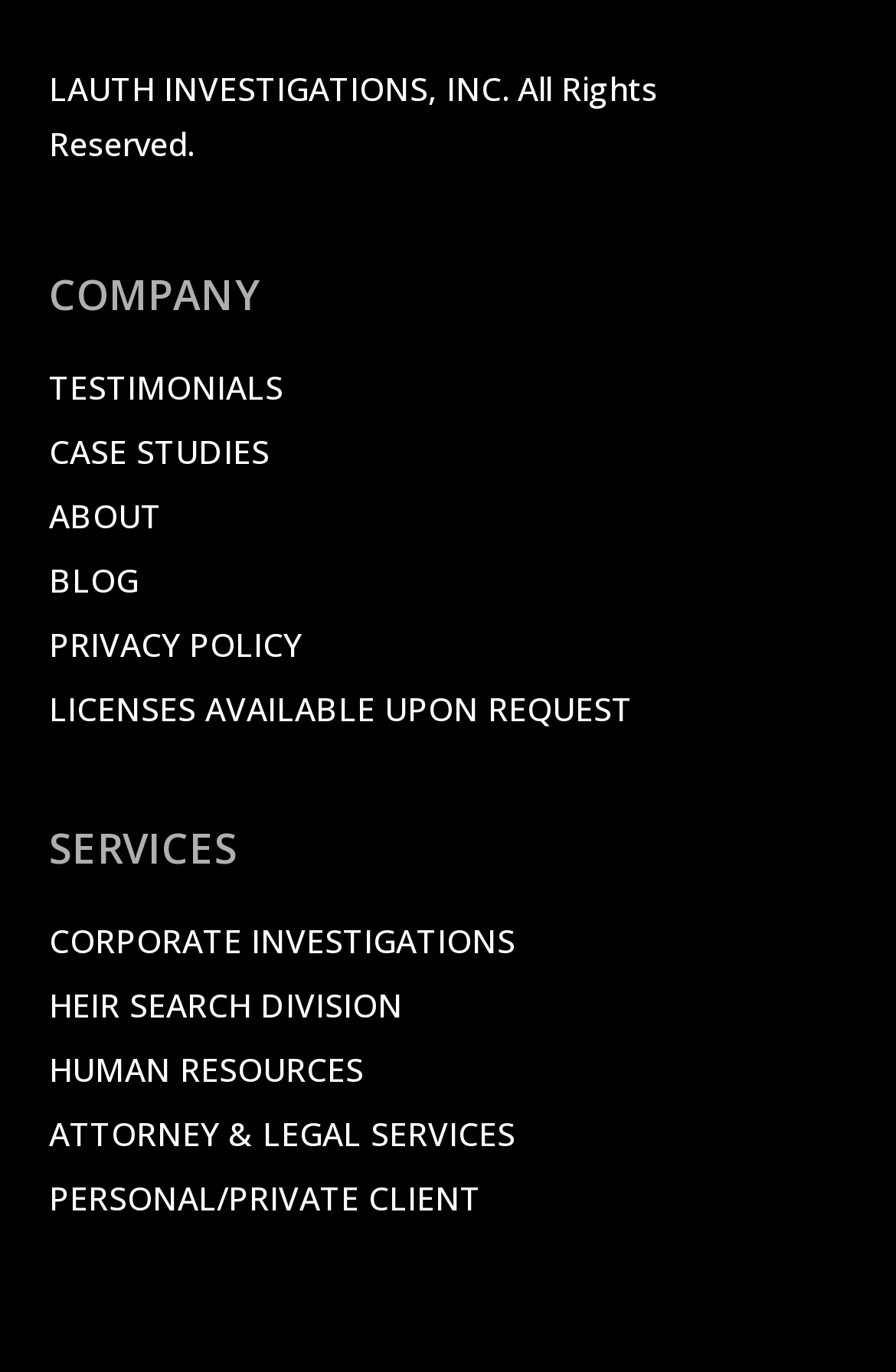Can you specify the bounding box coordinates for the region that should be clicked to fulfill this instruction: "learn about attorney and legal services".

[0.055, 0.809, 0.576, 0.841]